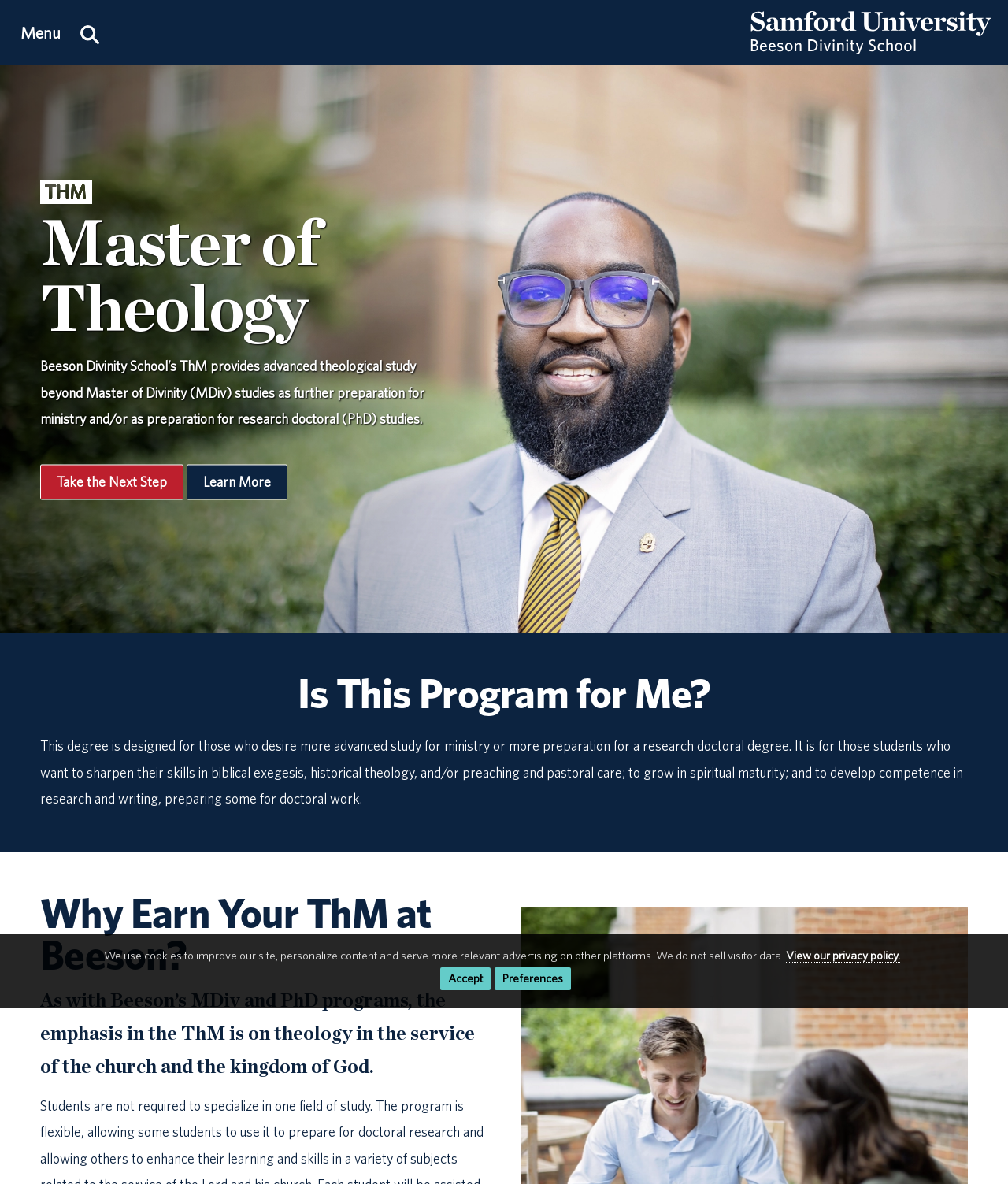What is the name of the school?
Please use the image to deliver a detailed and complete answer.

I found the answer by looking at the top of the webpage, where the logo of Samford University is located, and next to it, there is a link that says 'Return to the homepage.' Below that, there is a navigation menu with a link that says 'Menu' and another link that says 'Search this site.' Further down, I saw a heading that says 'THM' and below it, a static text that says 'Beeson Divinity School’s ThM...' which indicates that the school's name is Beeson Divinity School.